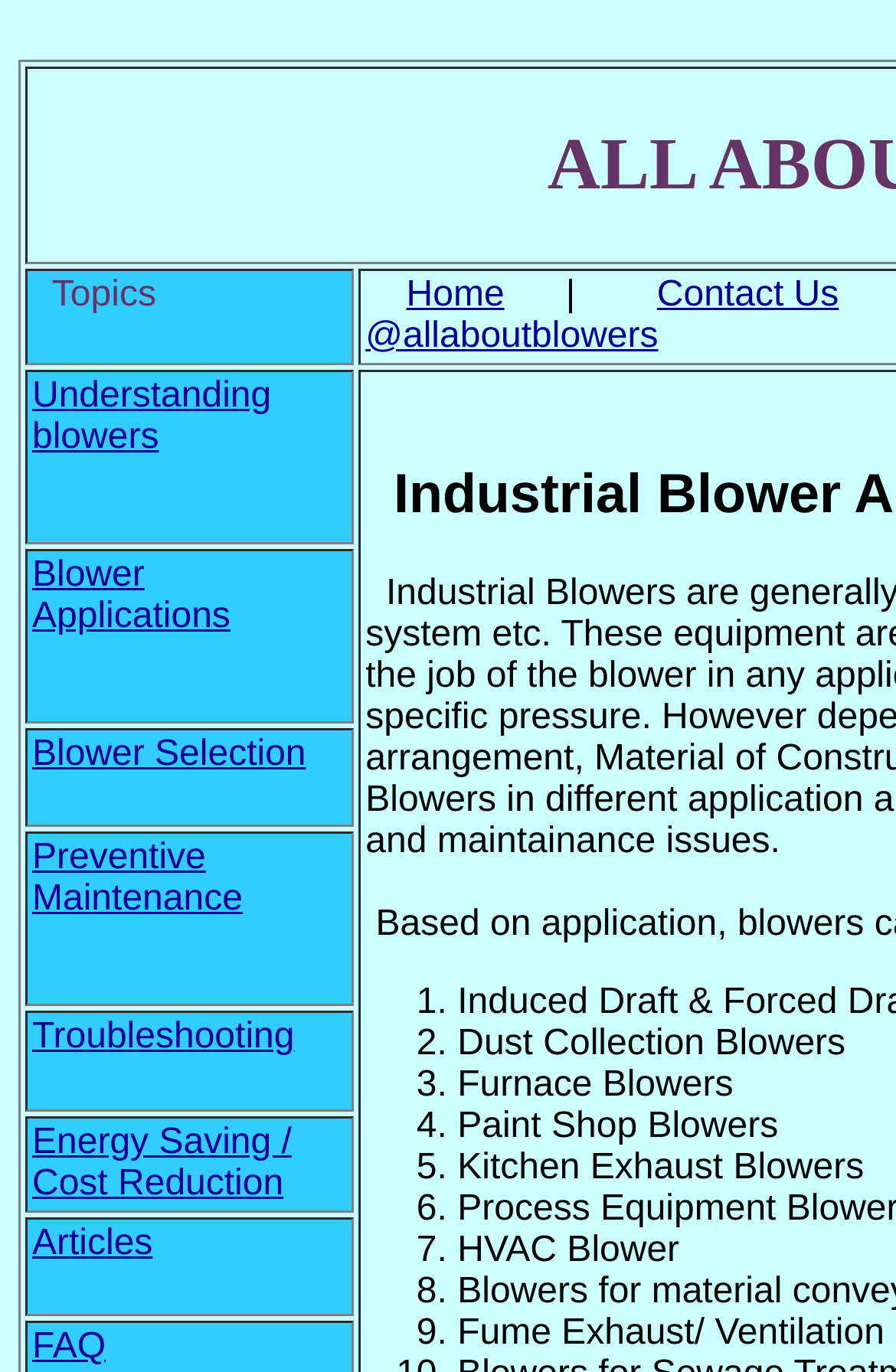Please mark the bounding box coordinates of the area that should be clicked to carry out the instruction: "Click on Home".

[0.453, 0.201, 0.563, 0.229]